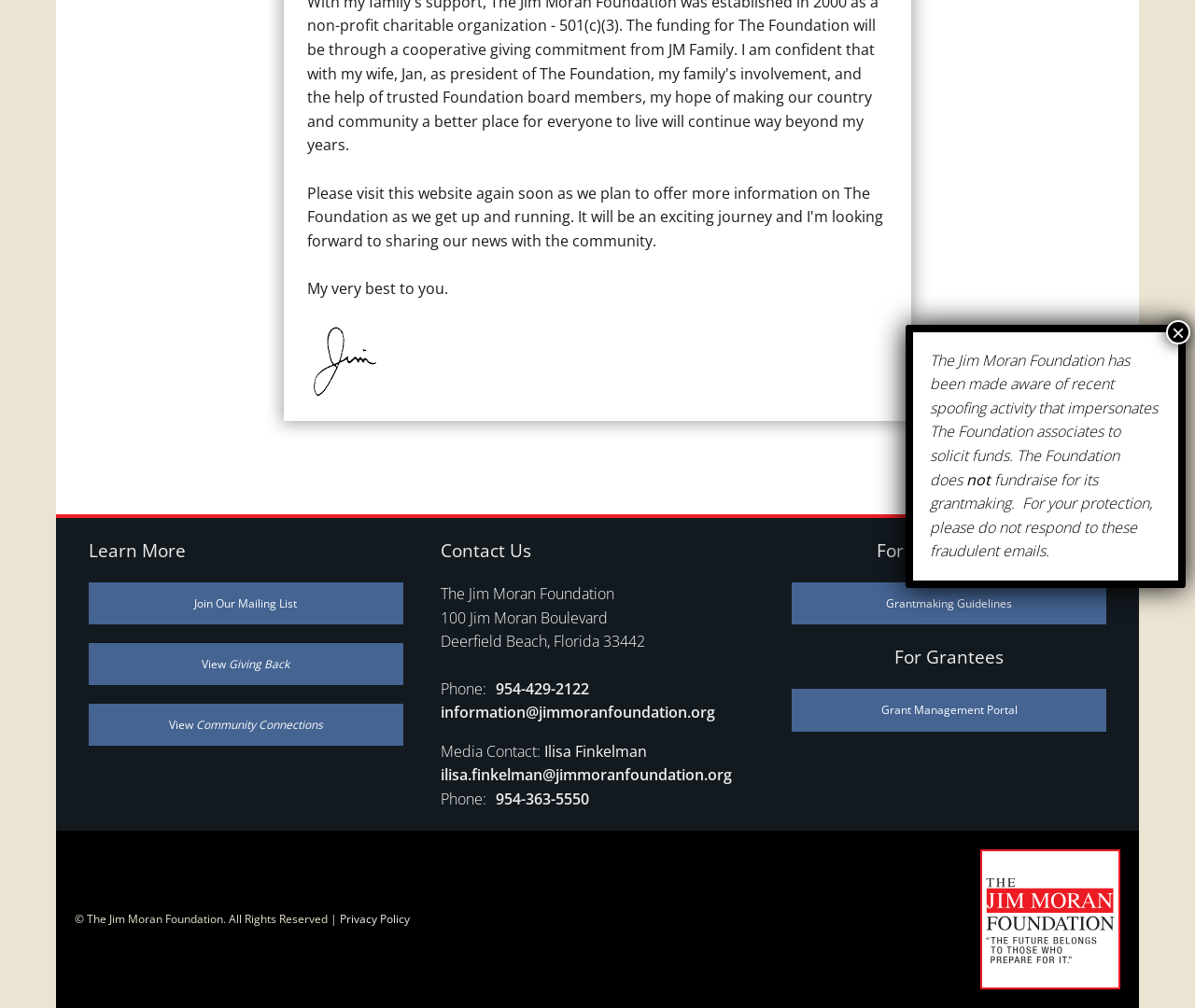Please determine the bounding box coordinates, formatted as (top-left x, top-left y, bottom-right x, bottom-right y), with all values as floating point numbers between 0 and 1. Identify the bounding box of the region described as: ×

[0.976, 0.317, 0.996, 0.341]